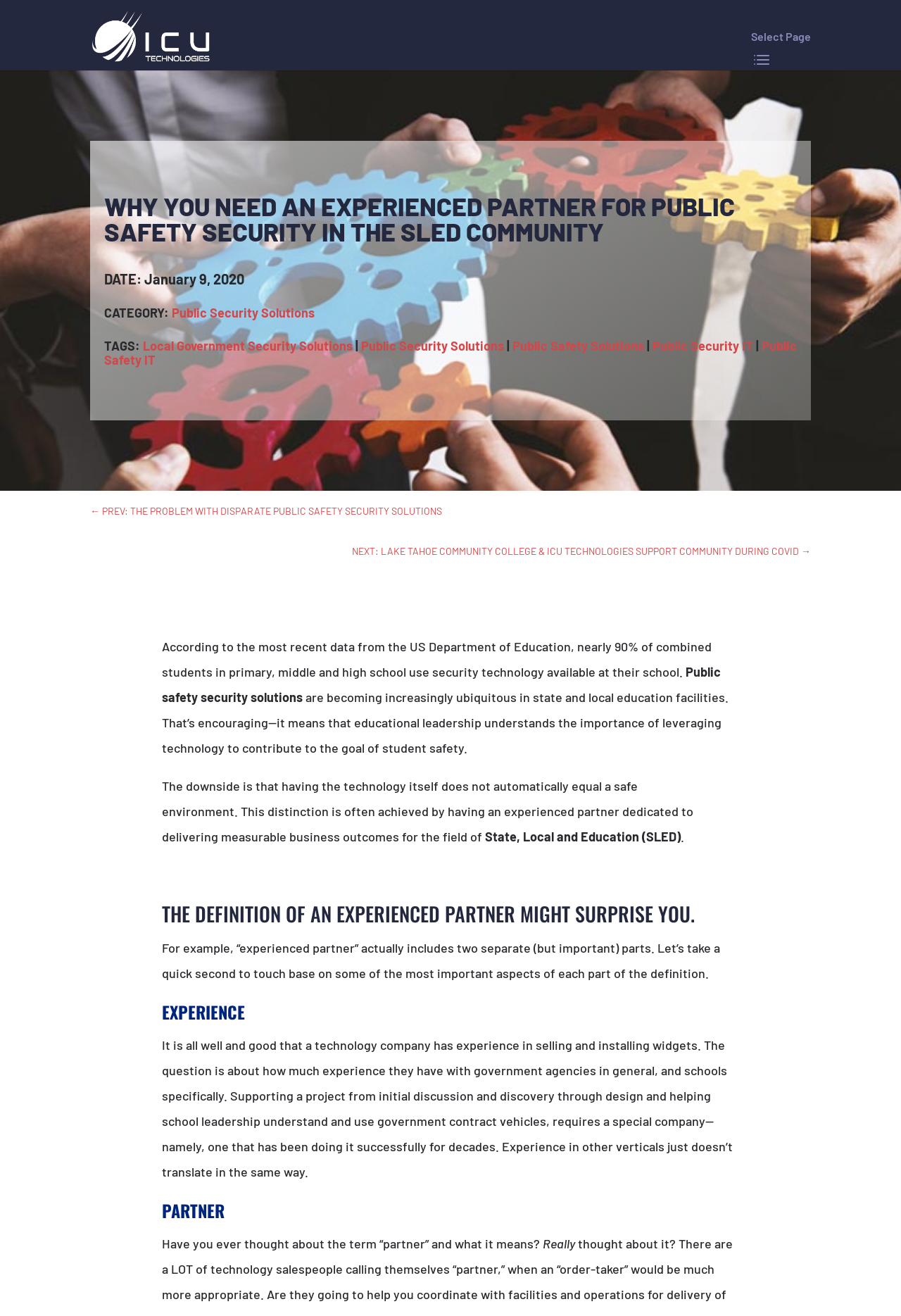Indicate the bounding box coordinates of the clickable region to achieve the following instruction: "Read the previous article."

[0.1, 0.373, 0.491, 0.403]